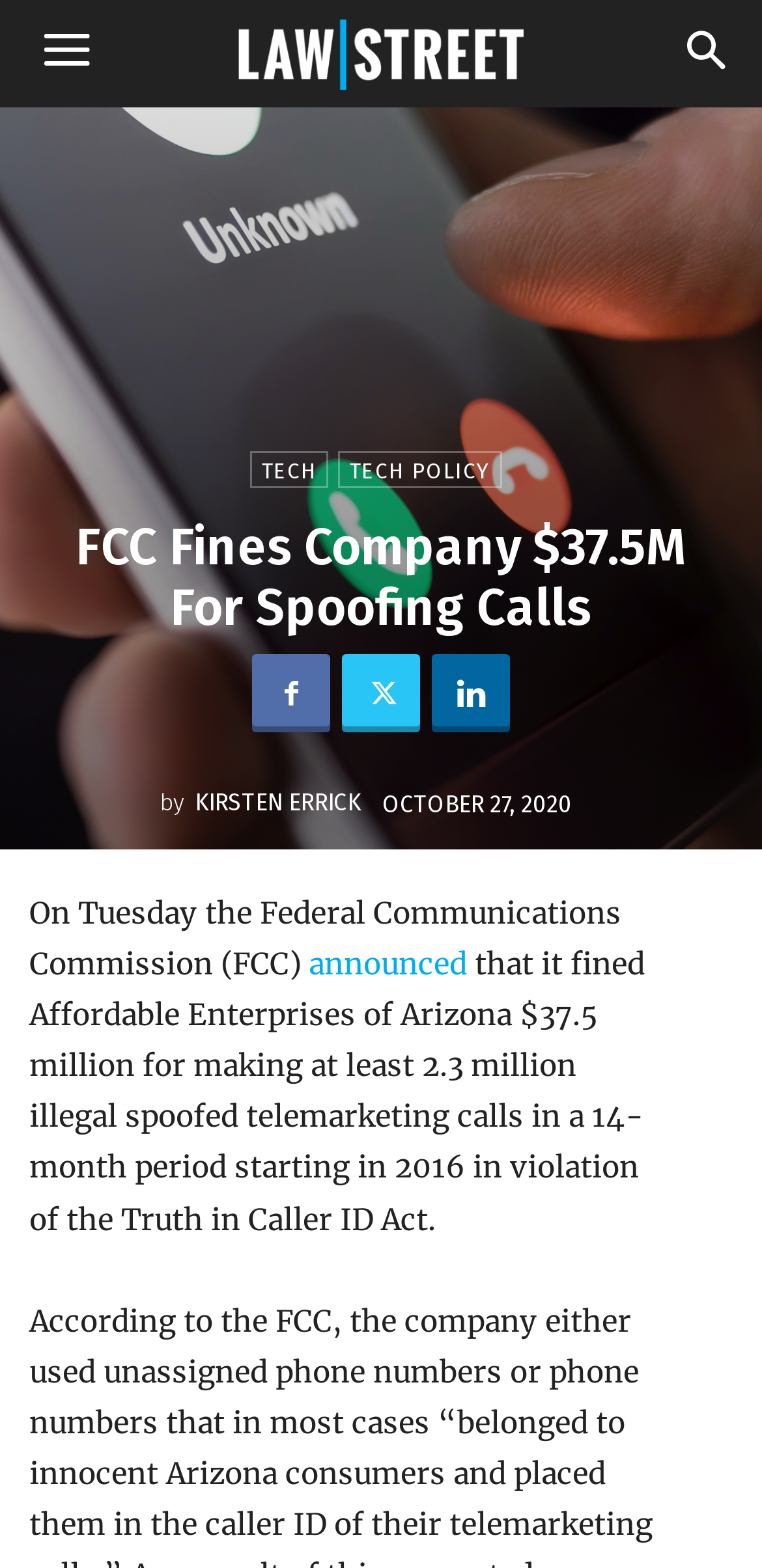Identify the bounding box coordinates of the clickable section necessary to follow the following instruction: "Share the article". The coordinates should be presented as four float numbers from 0 to 1, i.e., [left, top, right, bottom].

[0.331, 0.417, 0.433, 0.467]